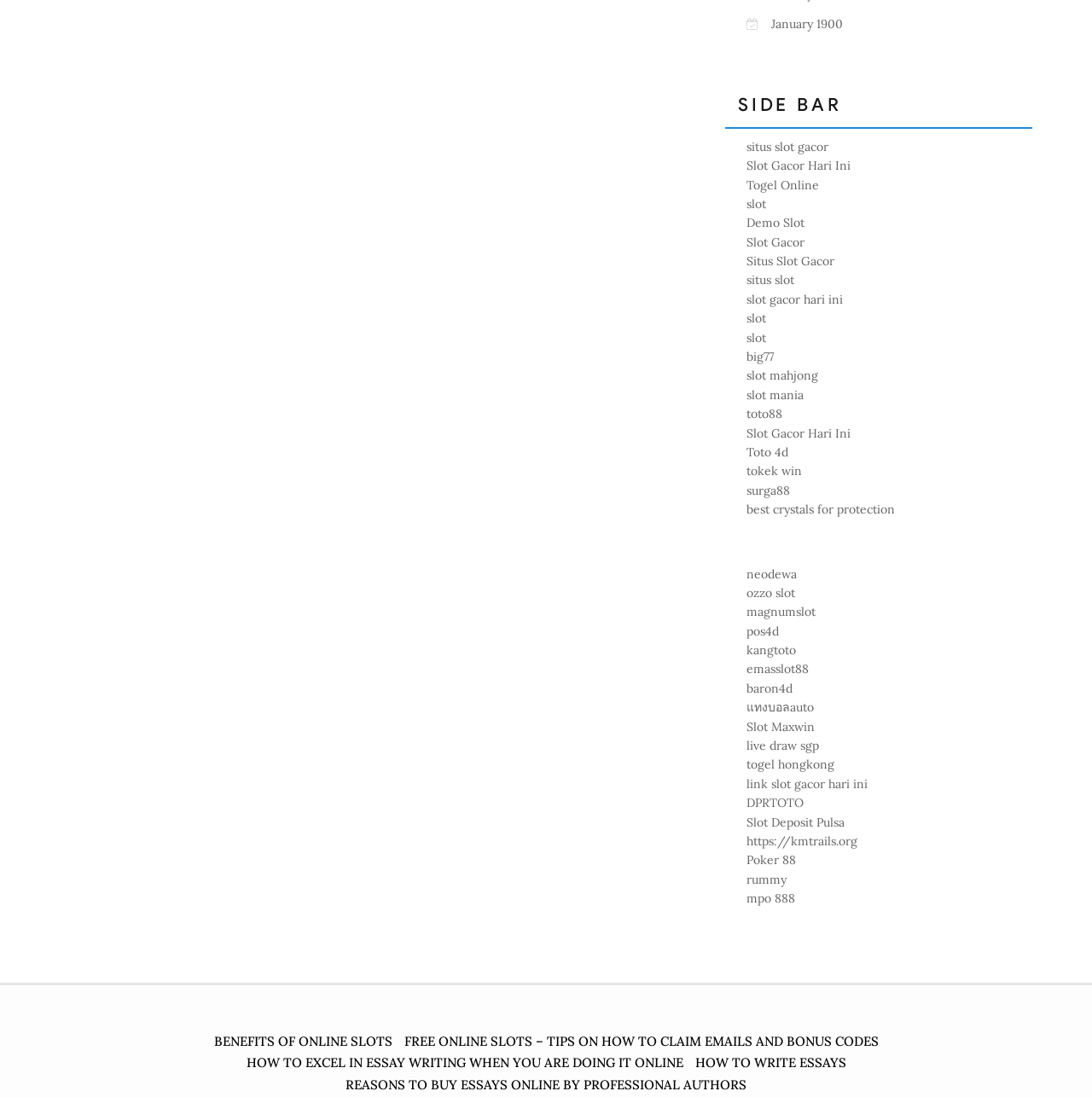Please determine the bounding box coordinates of the section I need to click to accomplish this instruction: "Click on 'Slot Gacor Hari Ini'".

[0.684, 0.144, 0.779, 0.158]